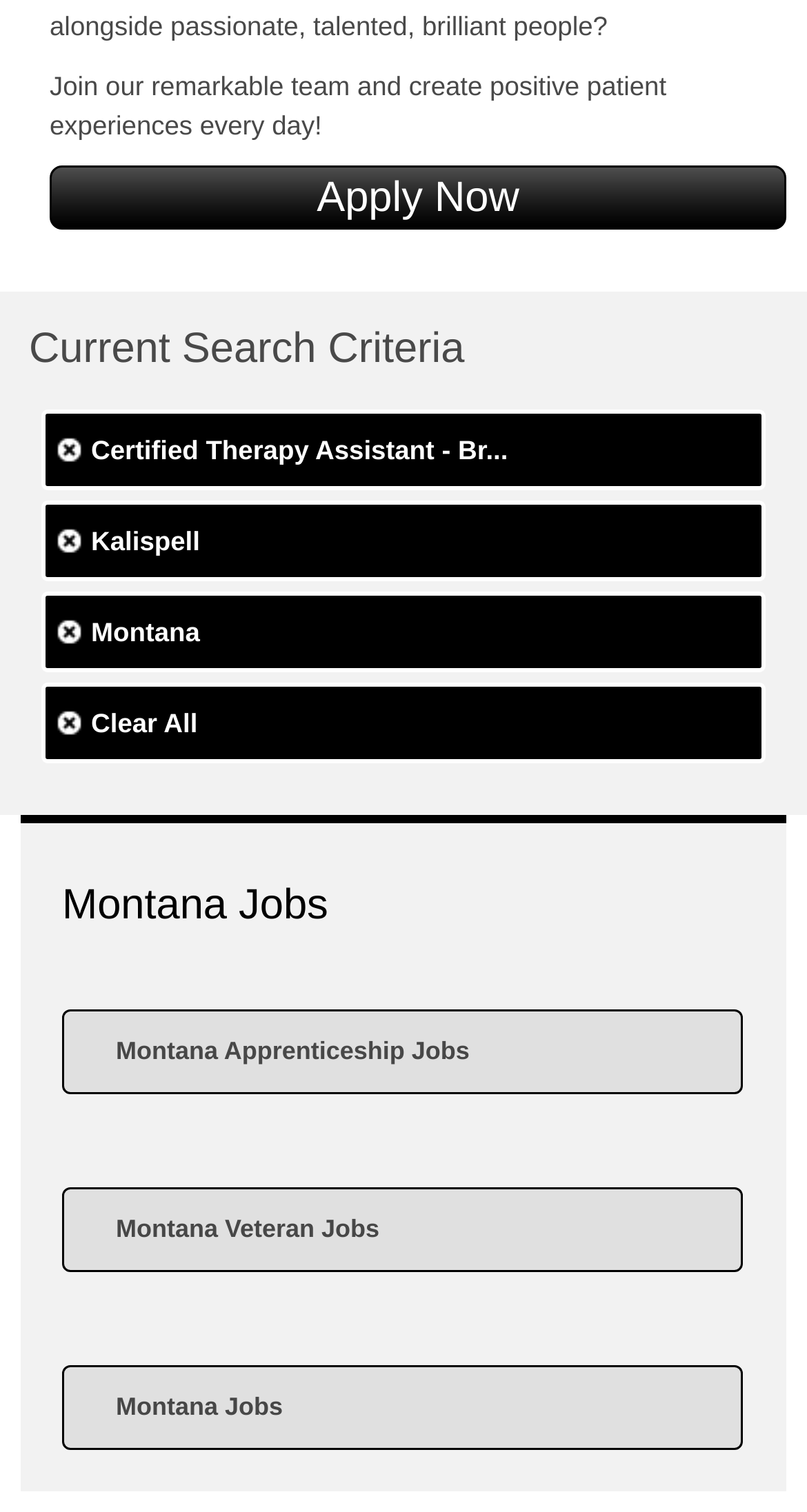Please identify the bounding box coordinates of the element that needs to be clicked to perform the following instruction: "Apply for a job".

[0.062, 0.11, 0.974, 0.152]